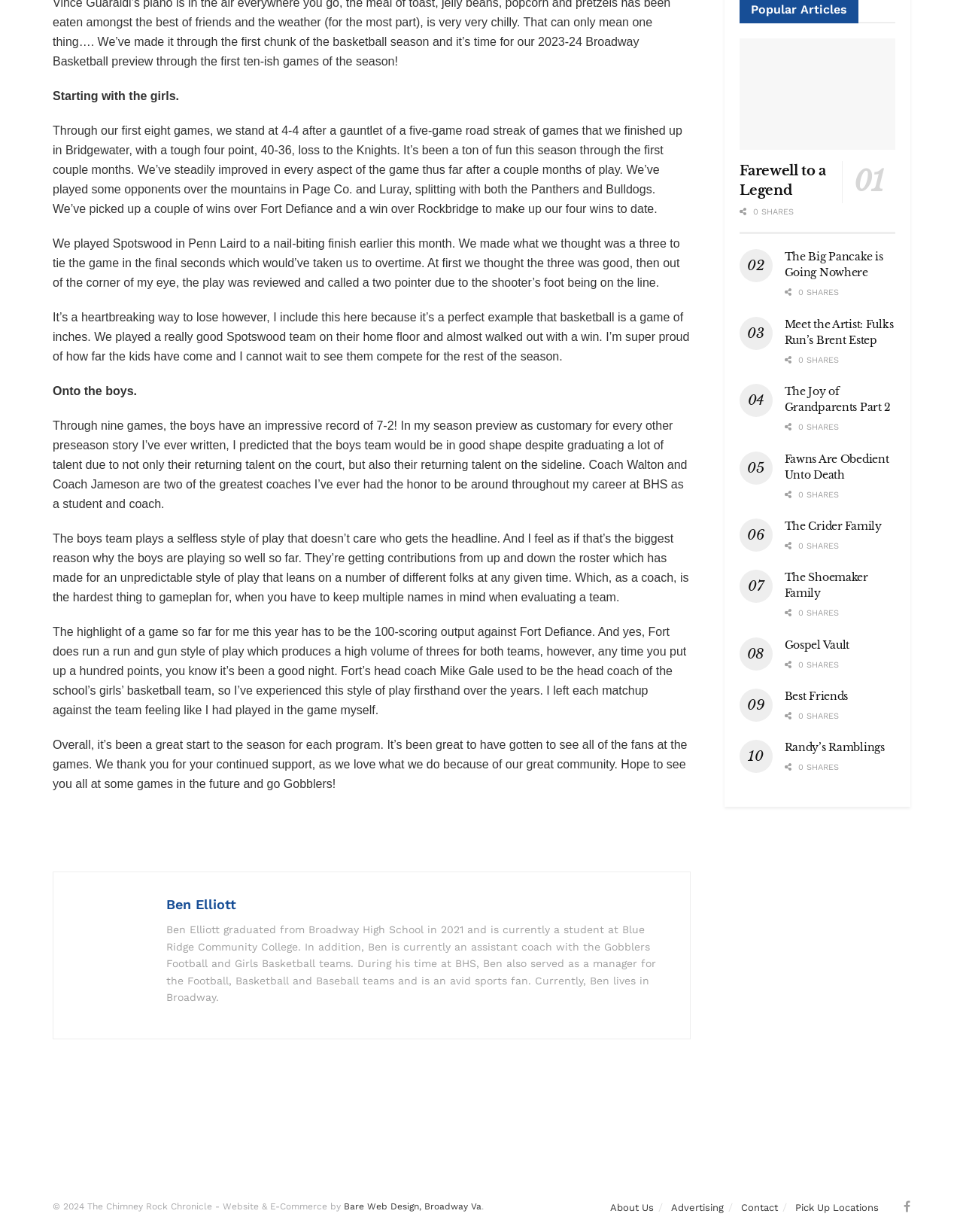Using the format (top-left x, top-left y, bottom-right x, bottom-right y), provide the bounding box coordinates for the described UI element. All values should be floating point numbers between 0 and 1: Advertising

[0.697, 0.976, 0.752, 0.985]